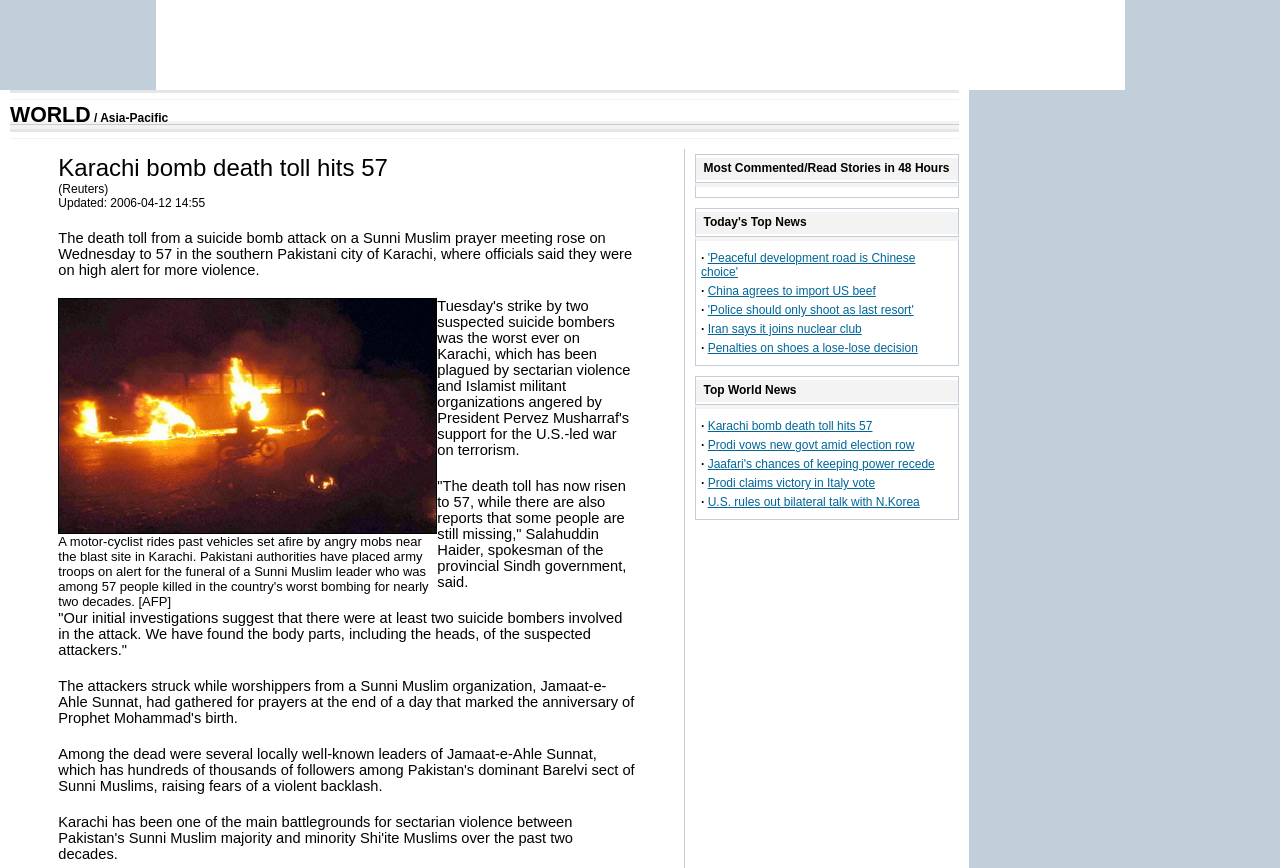Please indicate the bounding box coordinates of the element's region to be clicked to achieve the instruction: "Read the news about 'Karachi bomb death toll hits 57'". Provide the coordinates as four float numbers between 0 and 1, i.e., [left, top, right, bottom].

[0.553, 0.483, 0.682, 0.499]